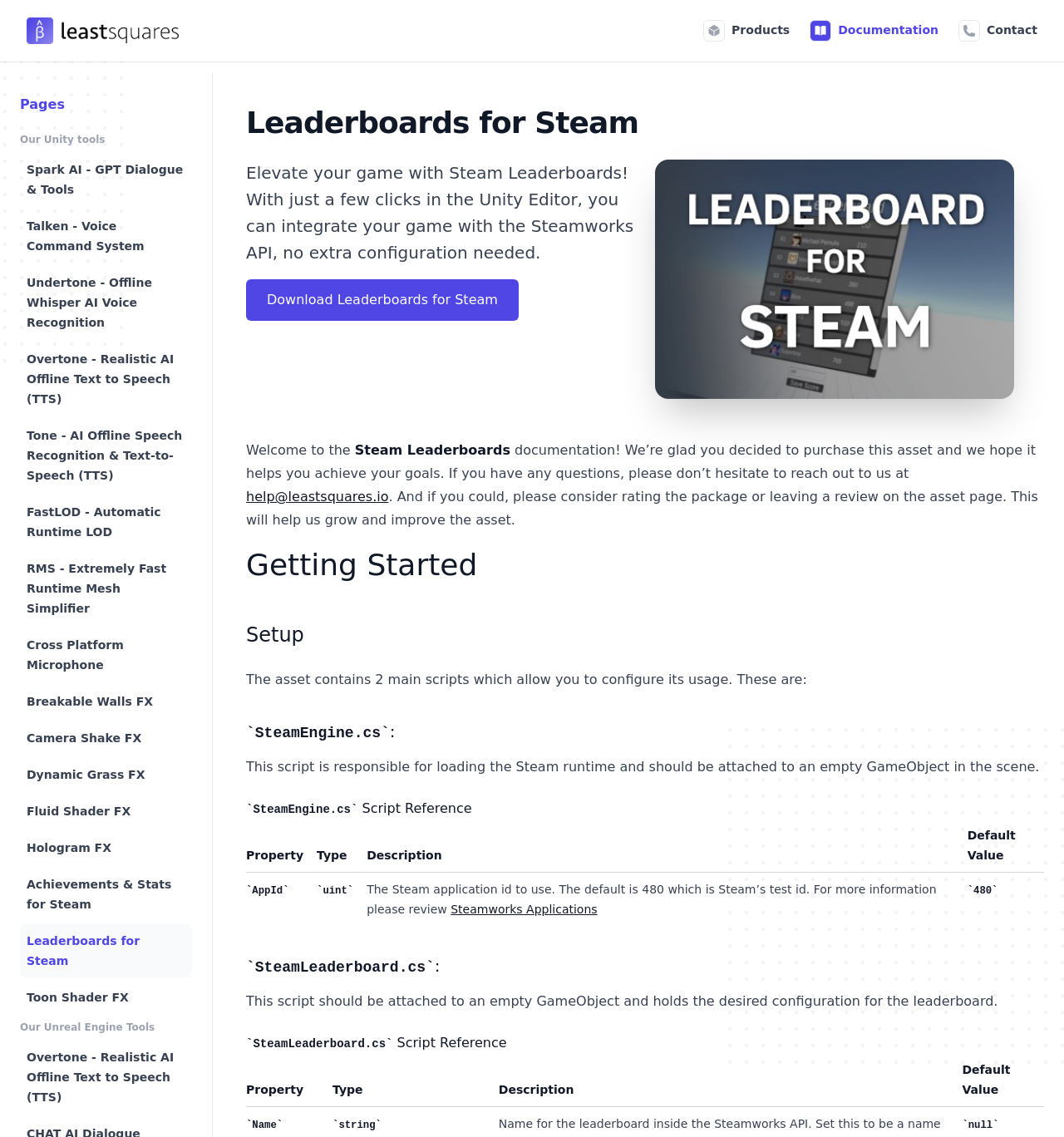What is the purpose of the 'SteamLeaderboard.cs' script?
Answer the question with detailed information derived from the image.

The webpage explains that the 'SteamLeaderboard.cs' script should be attached to an empty GameObject and holds the desired configuration for the leaderboard, allowing game developers to customize the leaderboard to their needs.